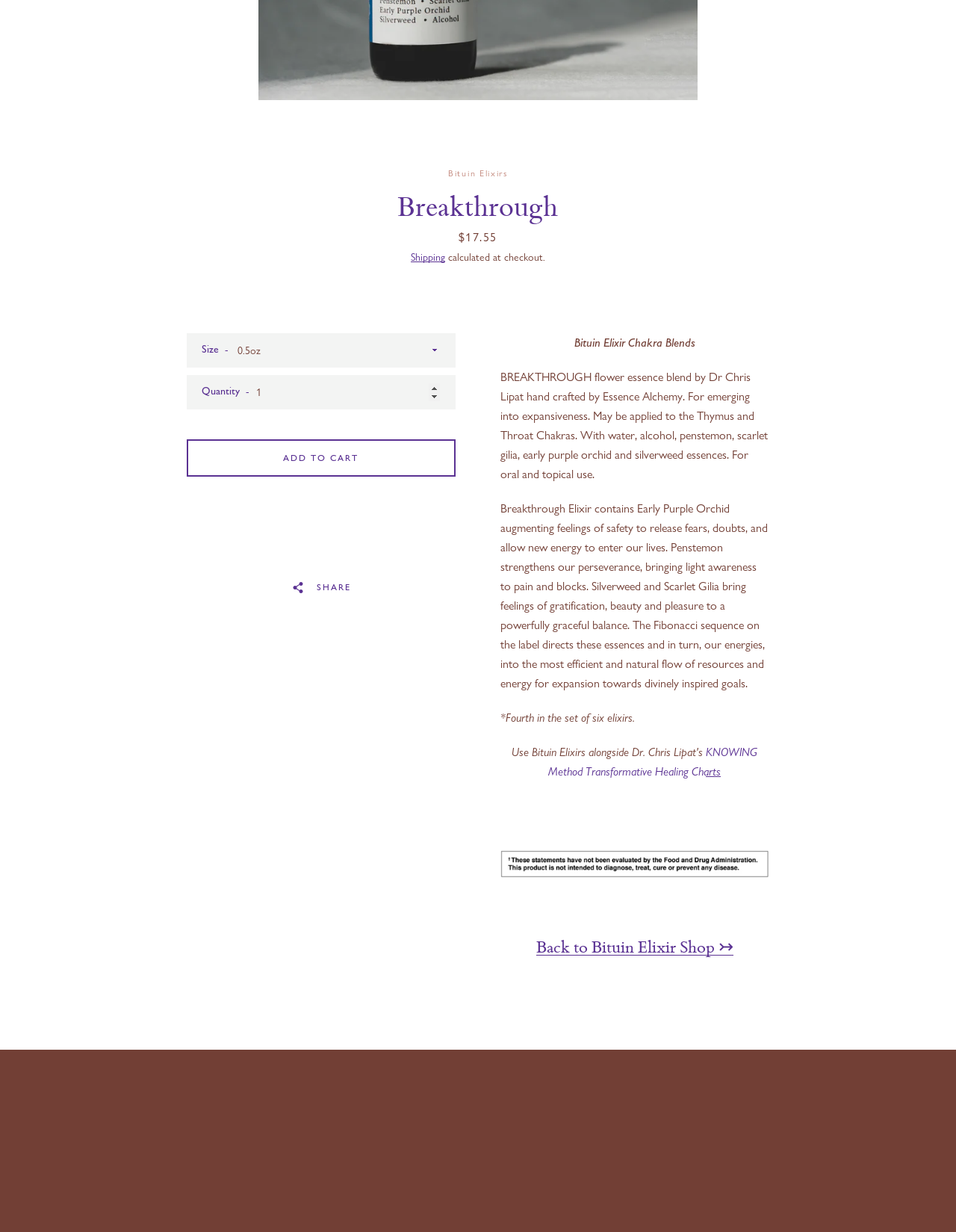Given the element description: "Shipping", predict the bounding box coordinates of this UI element. The coordinates must be four float numbers between 0 and 1, given as [left, top, right, bottom].

[0.43, 0.203, 0.466, 0.214]